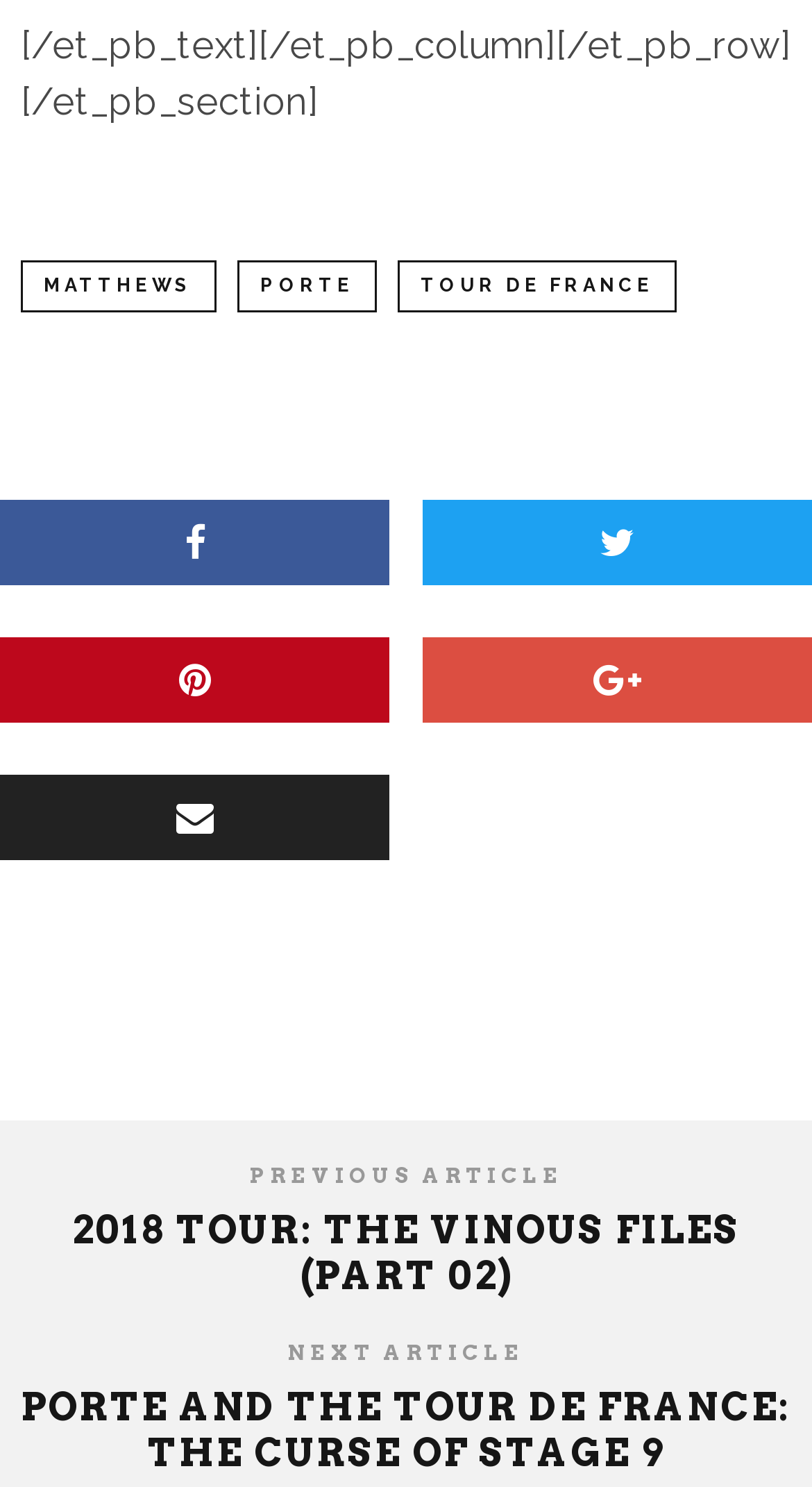Using the element description: "Previous Article", determine the bounding box coordinates for the specified UI element. The coordinates should be four float numbers between 0 and 1, [left, top, right, bottom].

[0.306, 0.782, 0.694, 0.798]